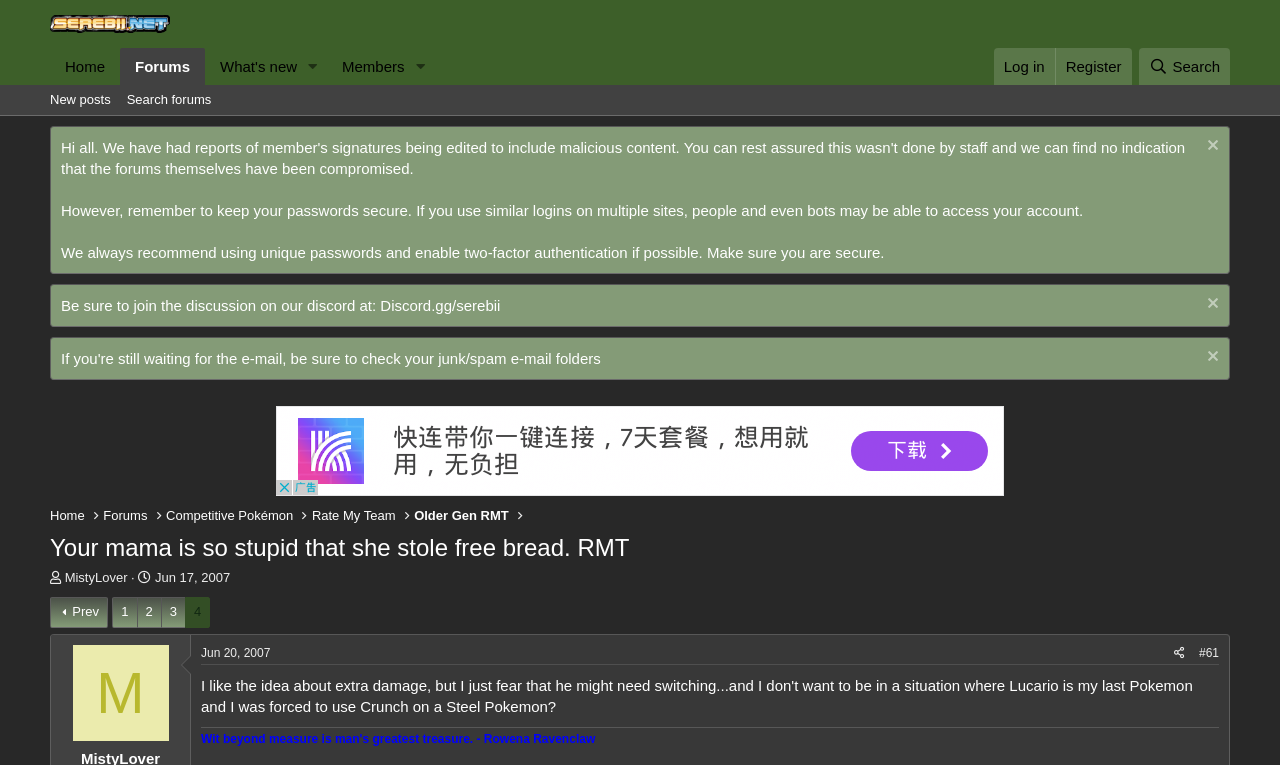Please find the bounding box coordinates of the element that needs to be clicked to perform the following instruction: "Join the discussion on Discord". The bounding box coordinates should be four float numbers between 0 and 1, represented as [left, top, right, bottom].

[0.297, 0.388, 0.391, 0.411]